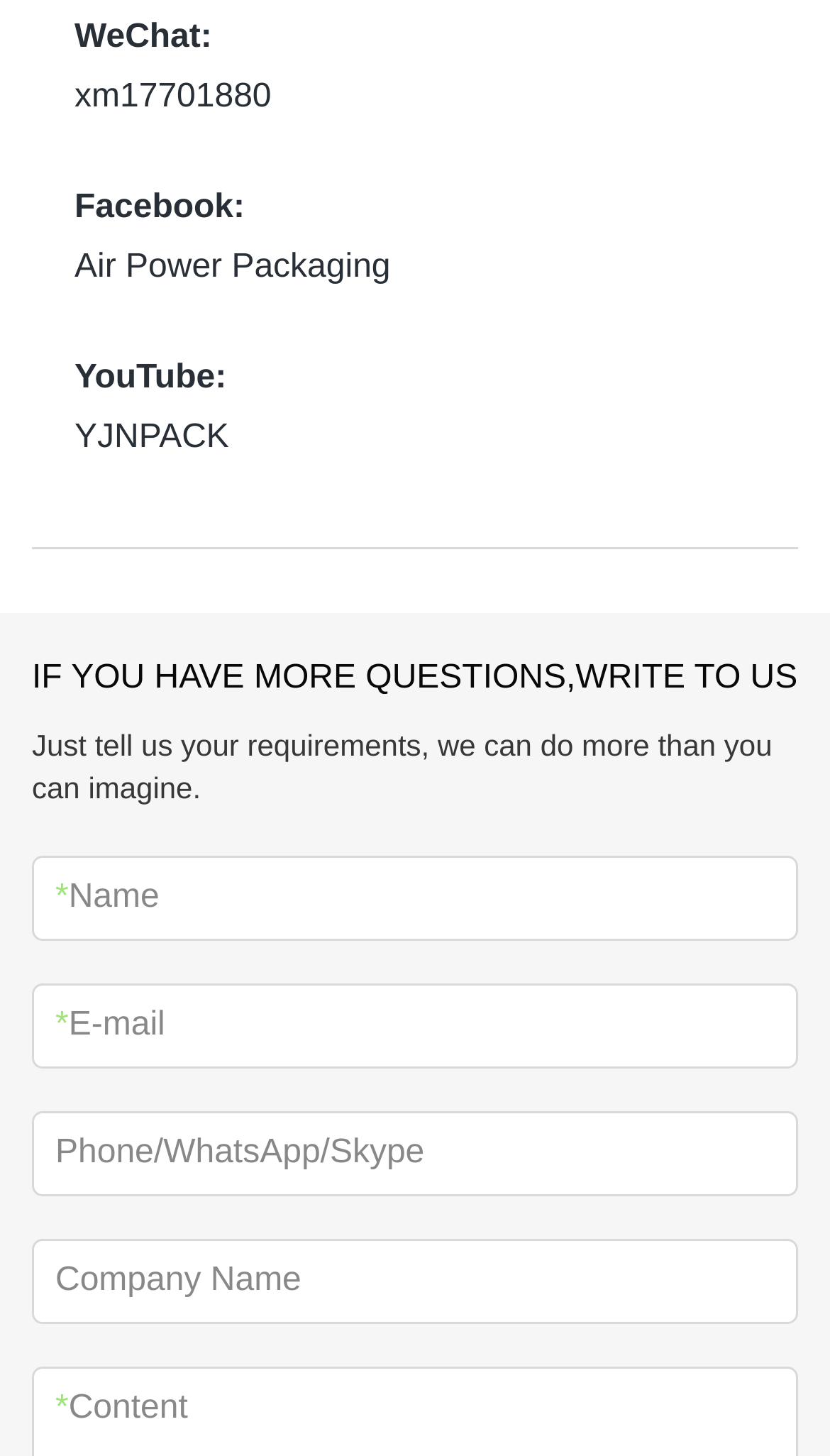Give a concise answer using one word or a phrase to the following question:
What is the WeChat ID?

xm17701880